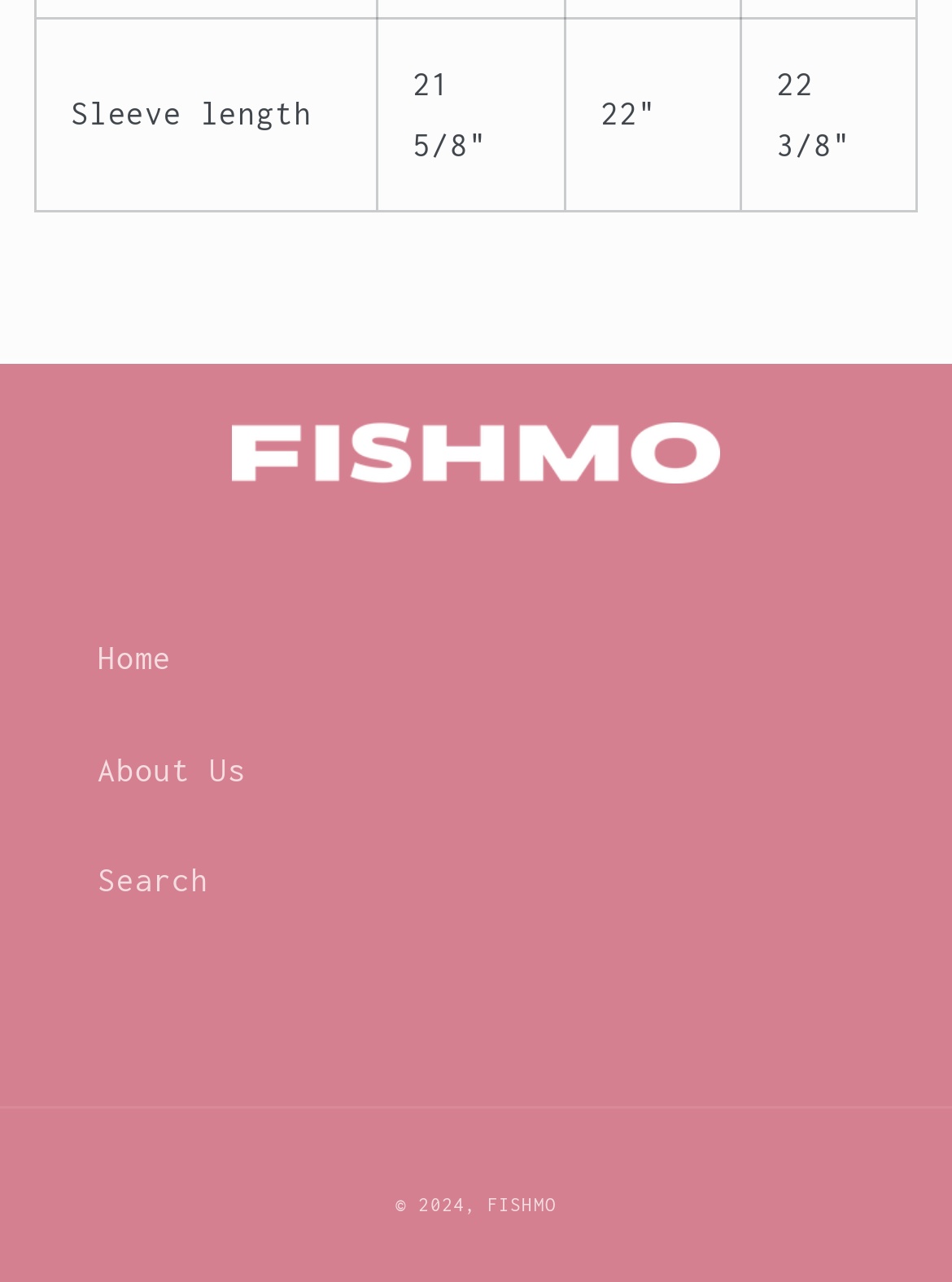Answer succinctly with a single word or phrase:
What is the last link in the navigation menu?

Search